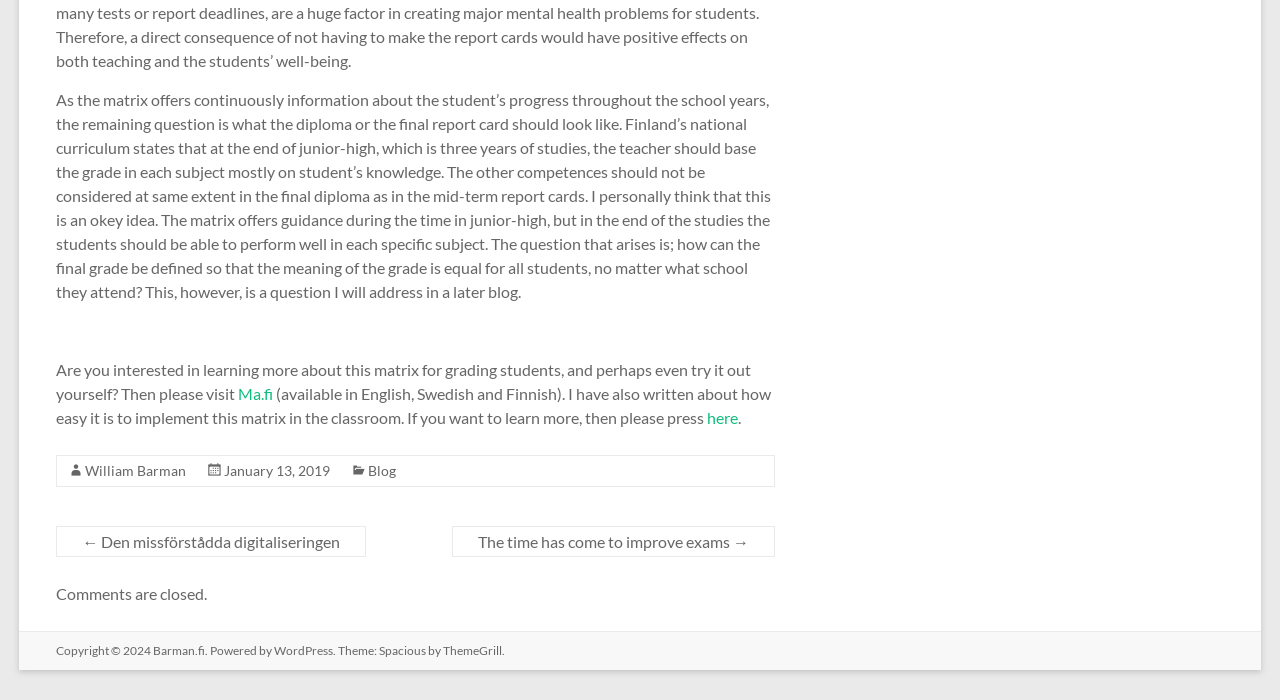Please find the bounding box coordinates of the section that needs to be clicked to achieve this instruction: "go to William Barman's homepage".

[0.067, 0.66, 0.146, 0.684]